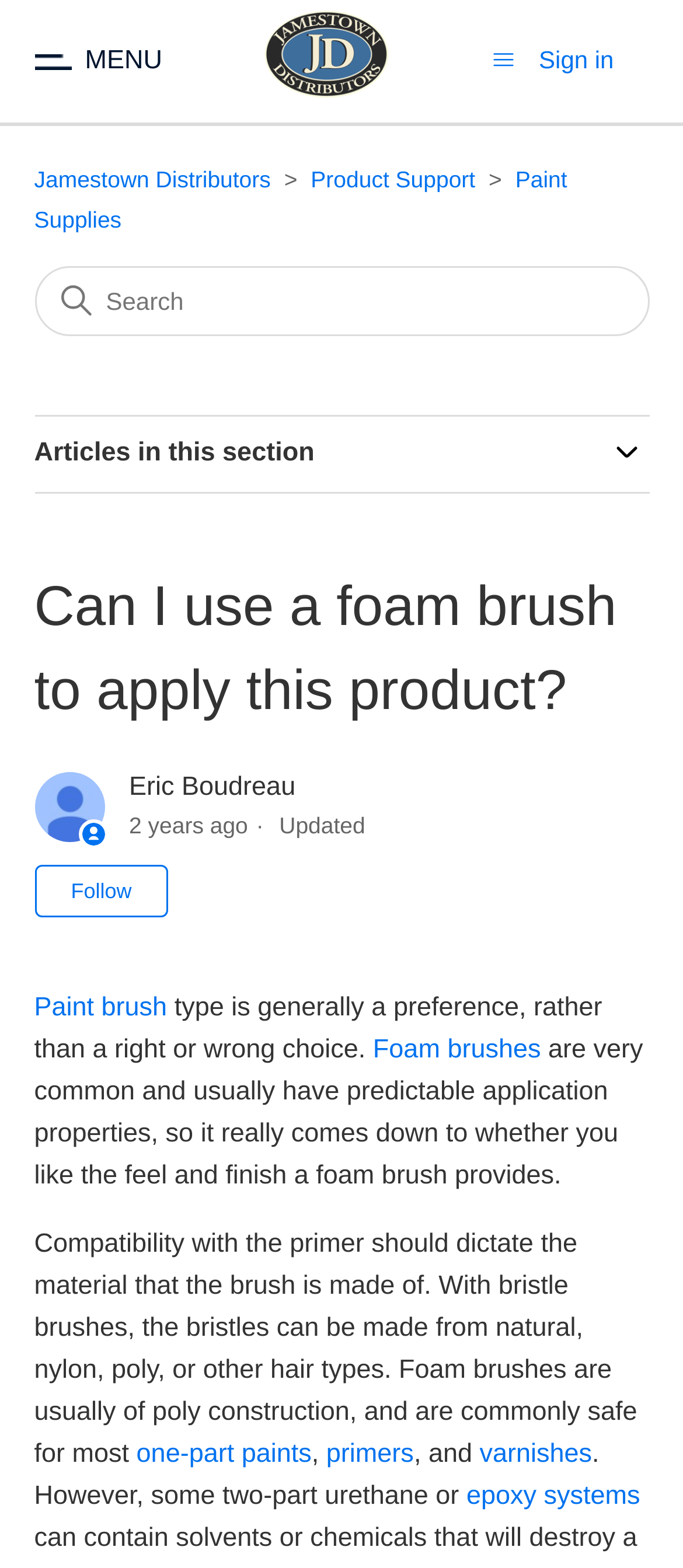Present a detailed account of what is displayed on the webpage.

The webpage appears to be an article from Jamestown Distributors, with a title "Can I use a foam brush to apply this product?" The top section of the page features a menu, a logo, and a sign-in button. Below this, there is a navigation menu with links to "Jamestown Distributors", "Product Support", and "Paint Supplies".

On the left side of the page, there is a search bar and an image. The main content of the article begins with a heading that matches the title, followed by an image and the author's name, Eric Boudreau. The article was published on April 1, 2022, and has been updated.

The article's content discusses the use of foam brushes for applying products, stating that the choice of brush type is a matter of personal preference rather than a right or wrong choice. The text explains that foam brushes are common and have predictable application properties, and that the material of the brush should be compatible with the primer. There are links to related topics, such as "Paint brush", "Foam brushes", "one-part paints", "primers", "varnishes", and "epoxy systems" throughout the article.

At the bottom of the article, there is a button to follow the article, and a note indicating that it is not yet followed by anyone.